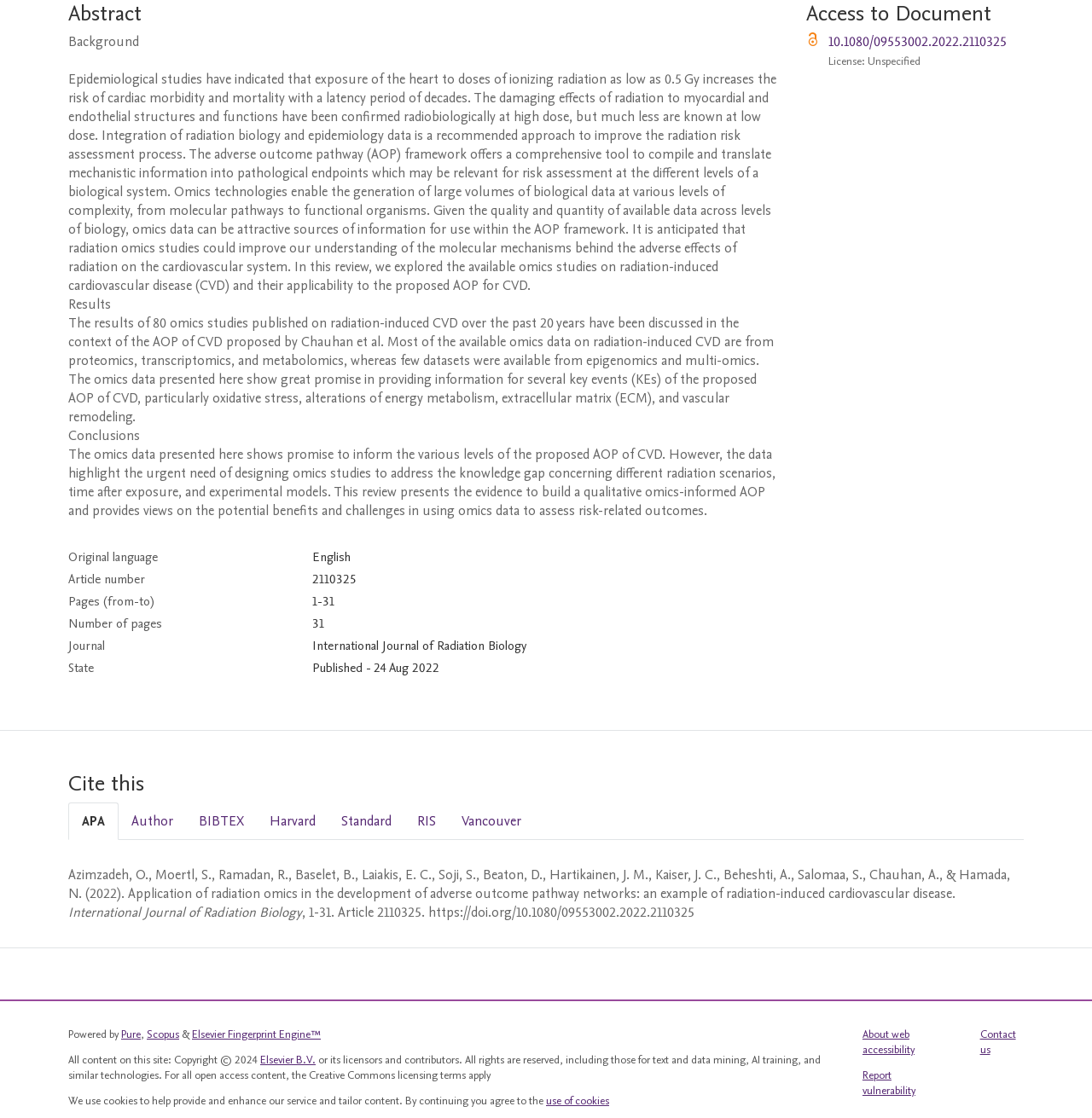Please determine the bounding box coordinates for the UI element described as: "World care".

None